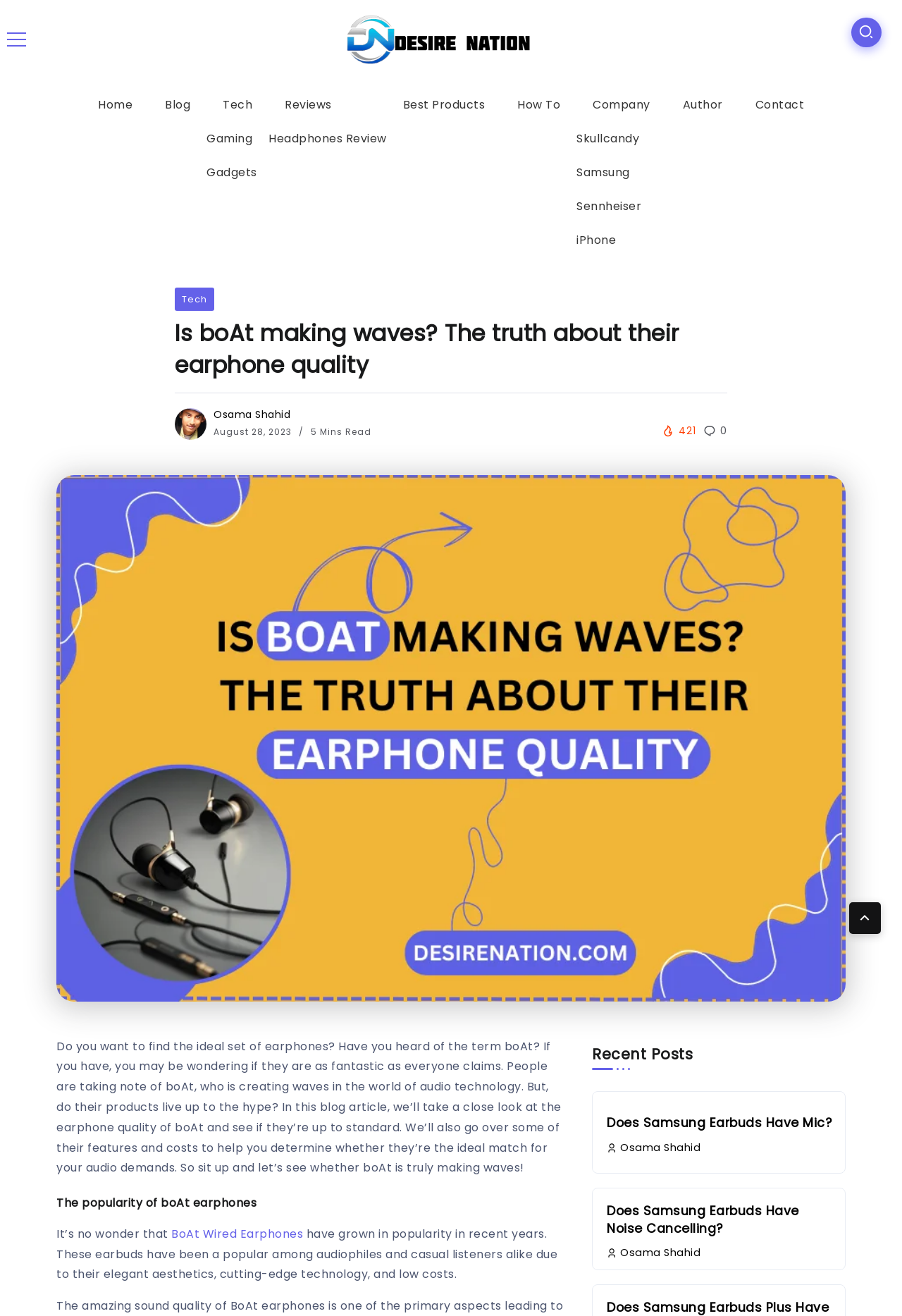Respond with a single word or phrase to the following question: How many minutes does it take to read the blog article?

5 Mins